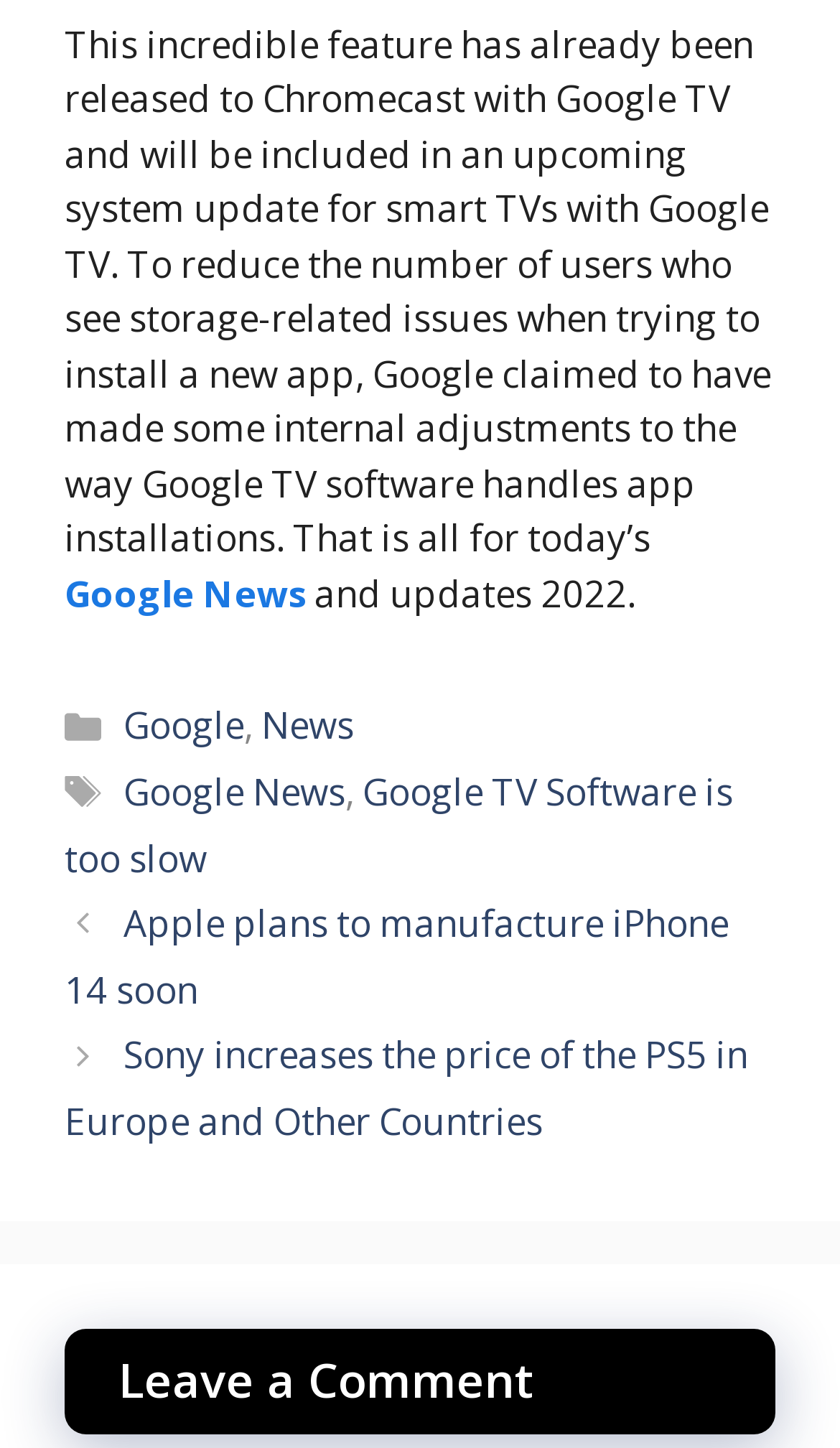Provide a brief response in the form of a single word or phrase:
What is the purpose of the webpage?

News and updates